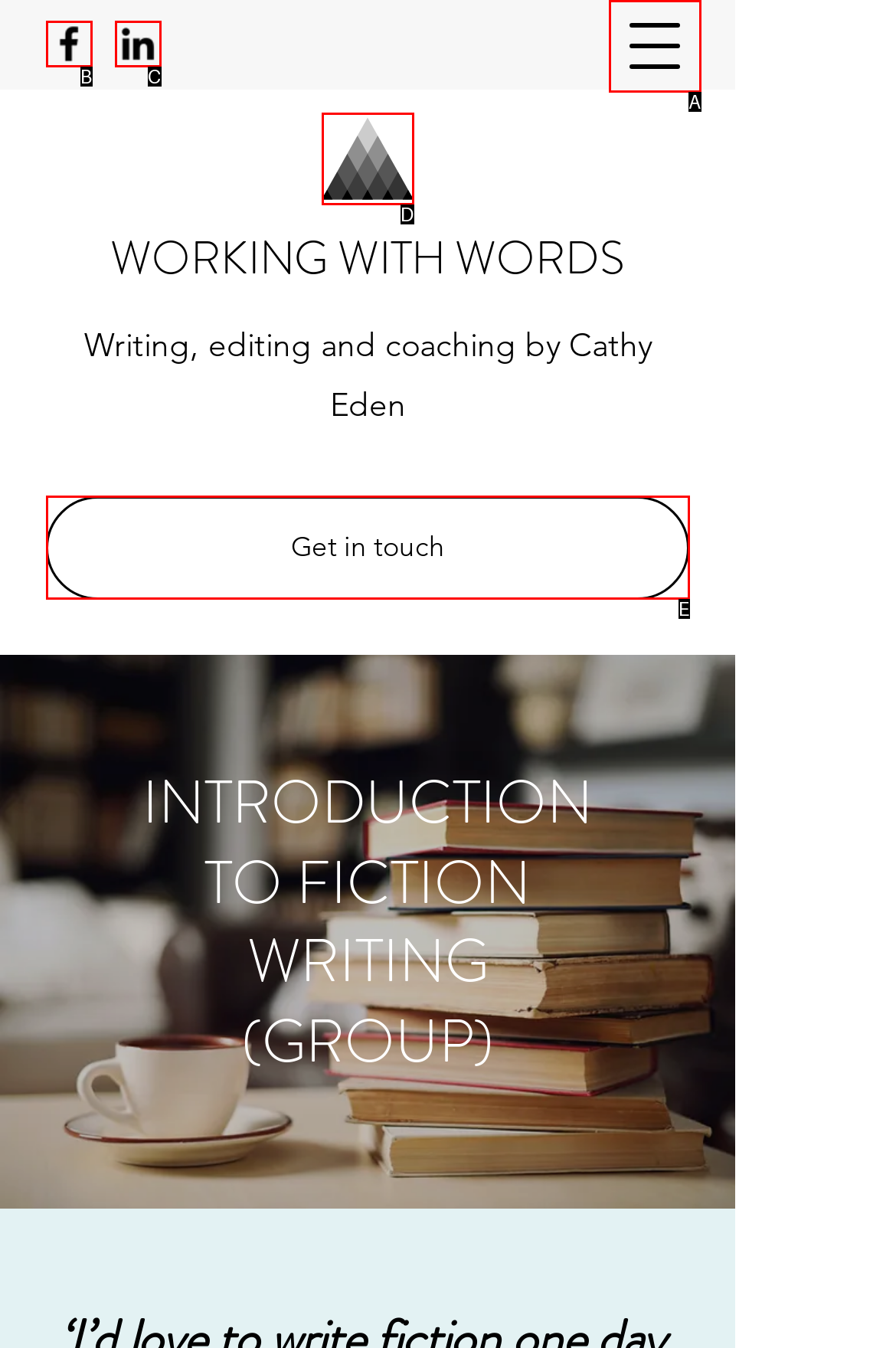Select the option that corresponds to the description: #comp-knog34rz1 svg [data-color="1"] {fill: #000000;}
Respond with the letter of the matching choice from the options provided.

D